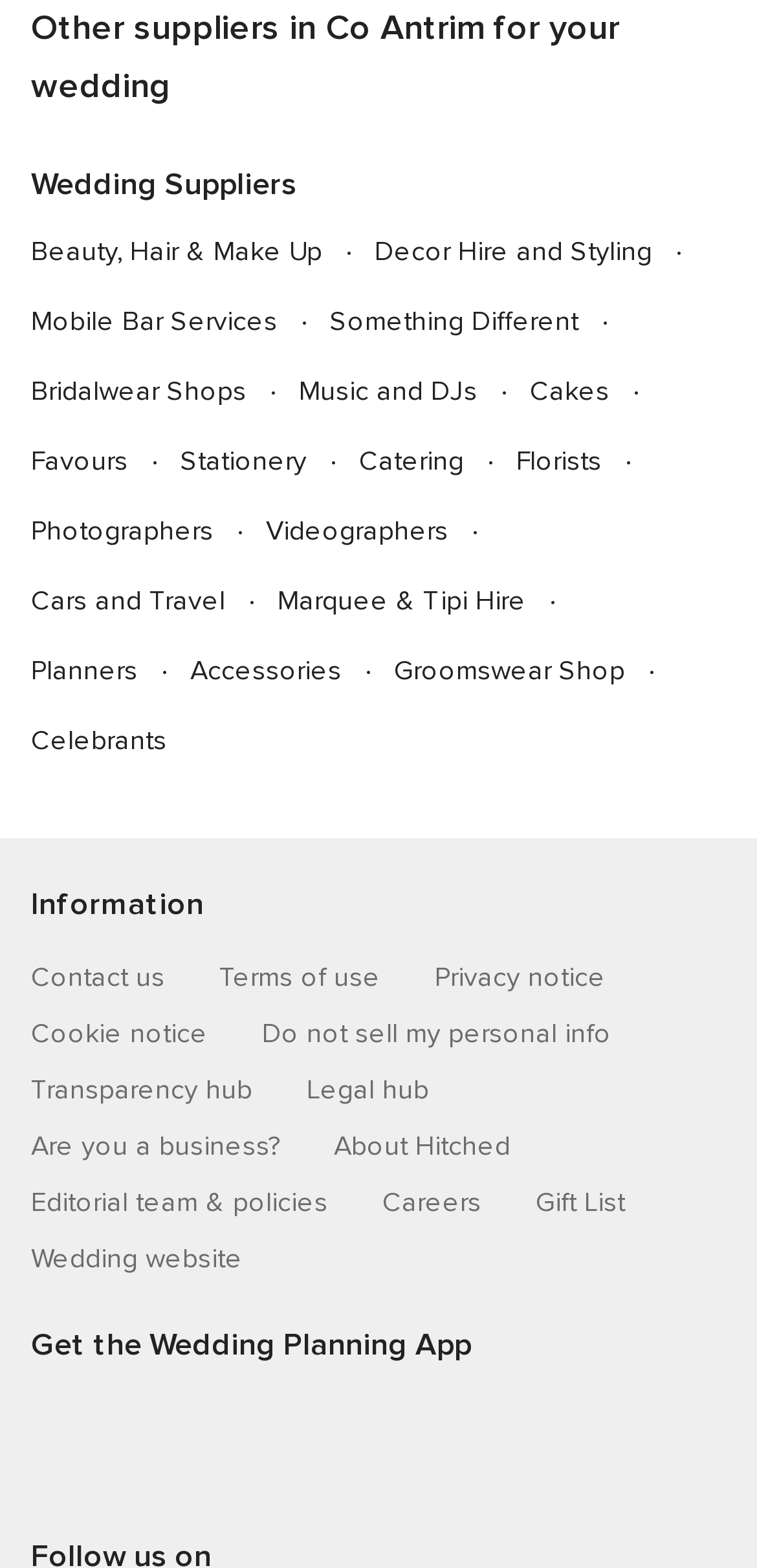What is the purpose of the 'Get the Wedding Planning App' section?
Refer to the image and provide a one-word or short phrase answer.

To promote the app